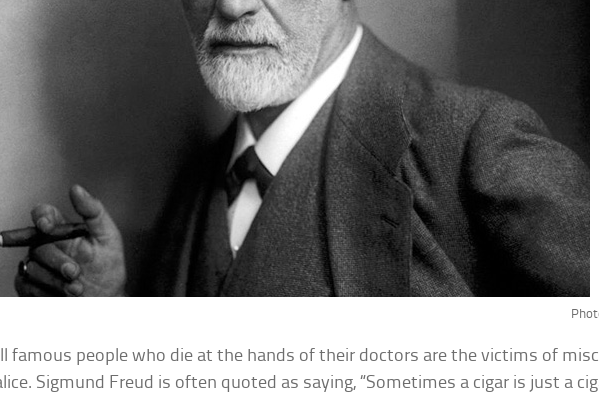Elaborate on the image by describing it in detail.

This black and white photograph features Sigmund Freud, the renowned neurologist and the father of psychoanalysis. He is depicted in a thoughtful pose, holding a cigar, a habit he was known for throughout his life. The image is accompanied by a text reflecting on the complex relationship between medical professionals and their patients, particularly noting that not all famous individuals who succumbed to medical mishaps were victims of malpractice. Freud himself faced serious health issues due to his smoking, ultimately suffering from painful cancers of the mouth. This duality is captured in the image and the accompanying narrative, illustrating Freud's life and legacy as both a thinker and a patient. The photo credit is attributed to Max Halberstadt, emphasizing the historical context of the portrait.